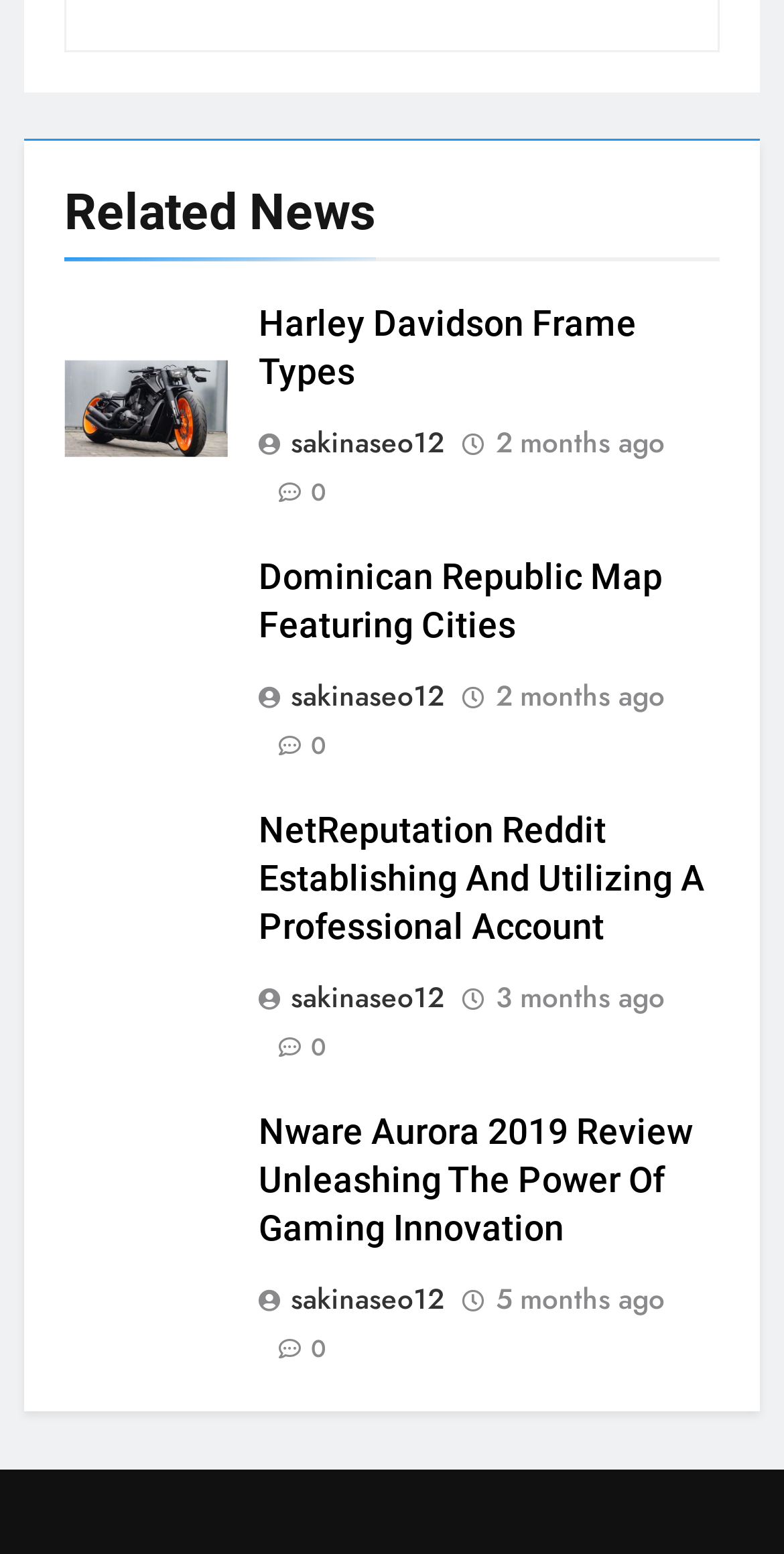What is the topic of the last article?
Please use the visual content to give a single word or phrase answer.

Nware Aurora 2019 Review